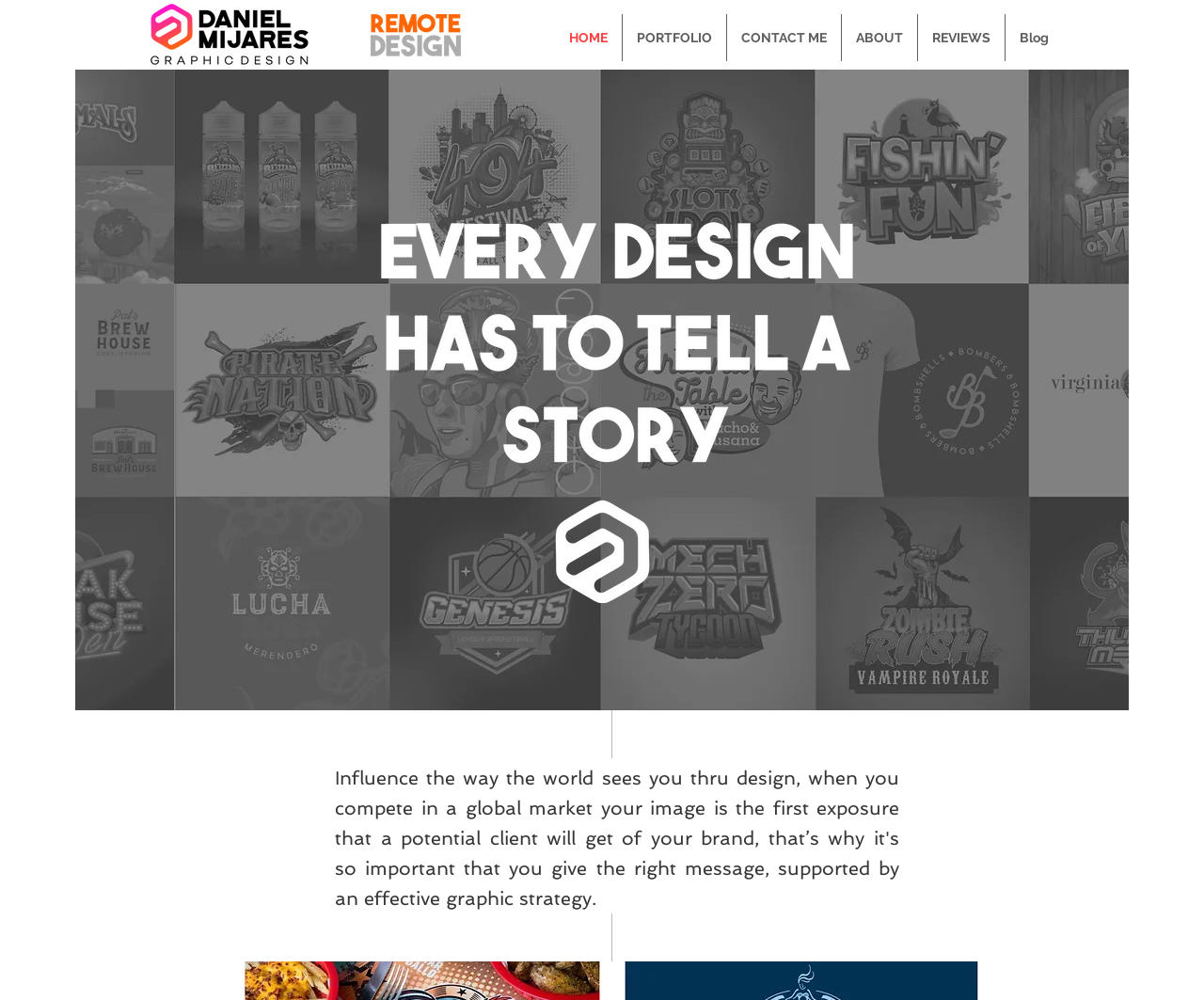What is the topic of the region at the bottom of the webpage?
Please respond to the question with a detailed and informative answer.

The region at the bottom of the webpage has the text 'About' on it, which suggests that it is a section about the graphic designer, perhaps providing more information about their background, experience, or services.